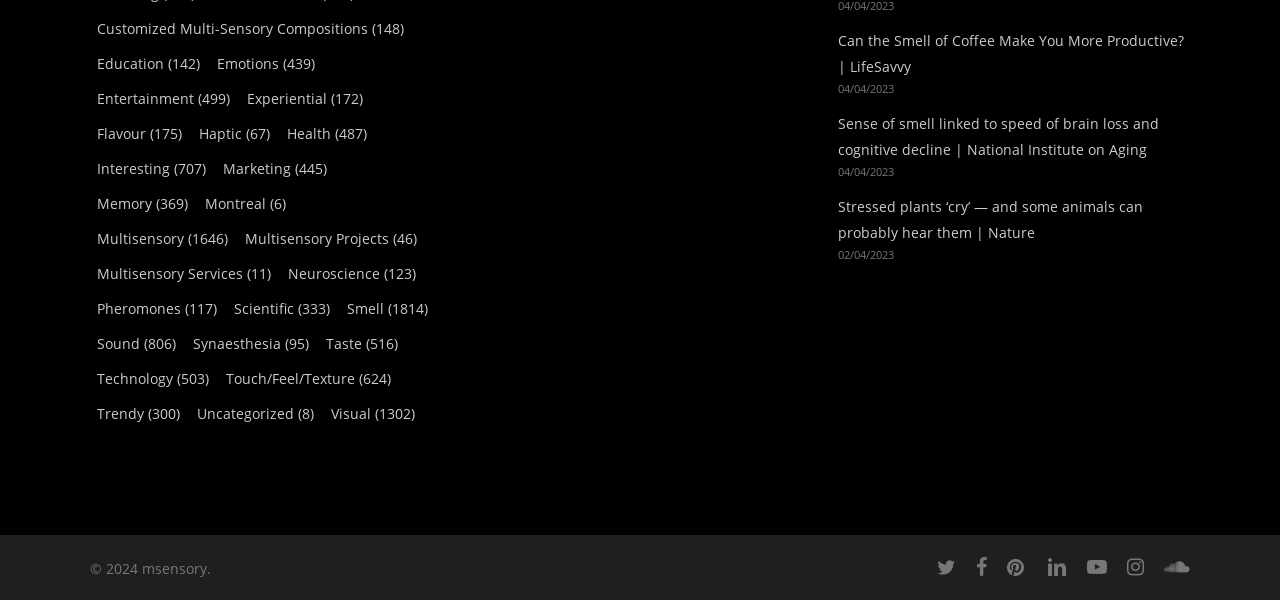Please determine the bounding box coordinates of the area that needs to be clicked to complete this task: 'Click on 'Customized Multi-Sensory Compositions''. The coordinates must be four float numbers between 0 and 1, formatted as [left, top, right, bottom].

[0.07, 0.022, 0.321, 0.075]